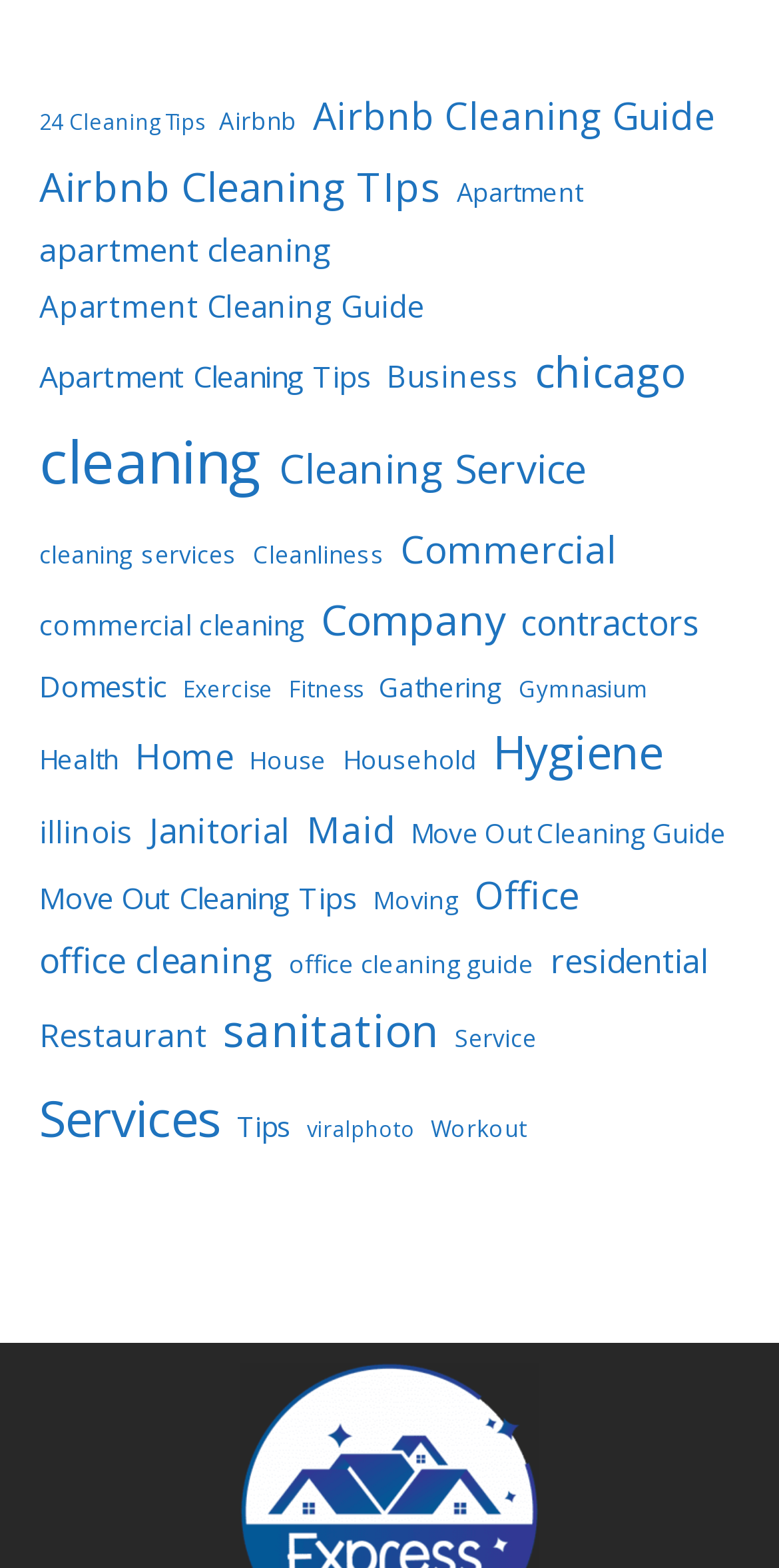Please find the bounding box coordinates of the element that you should click to achieve the following instruction: "Learn about office cleaning". The coordinates should be presented as four float numbers between 0 and 1: [left, top, right, bottom].

[0.609, 0.549, 0.745, 0.593]